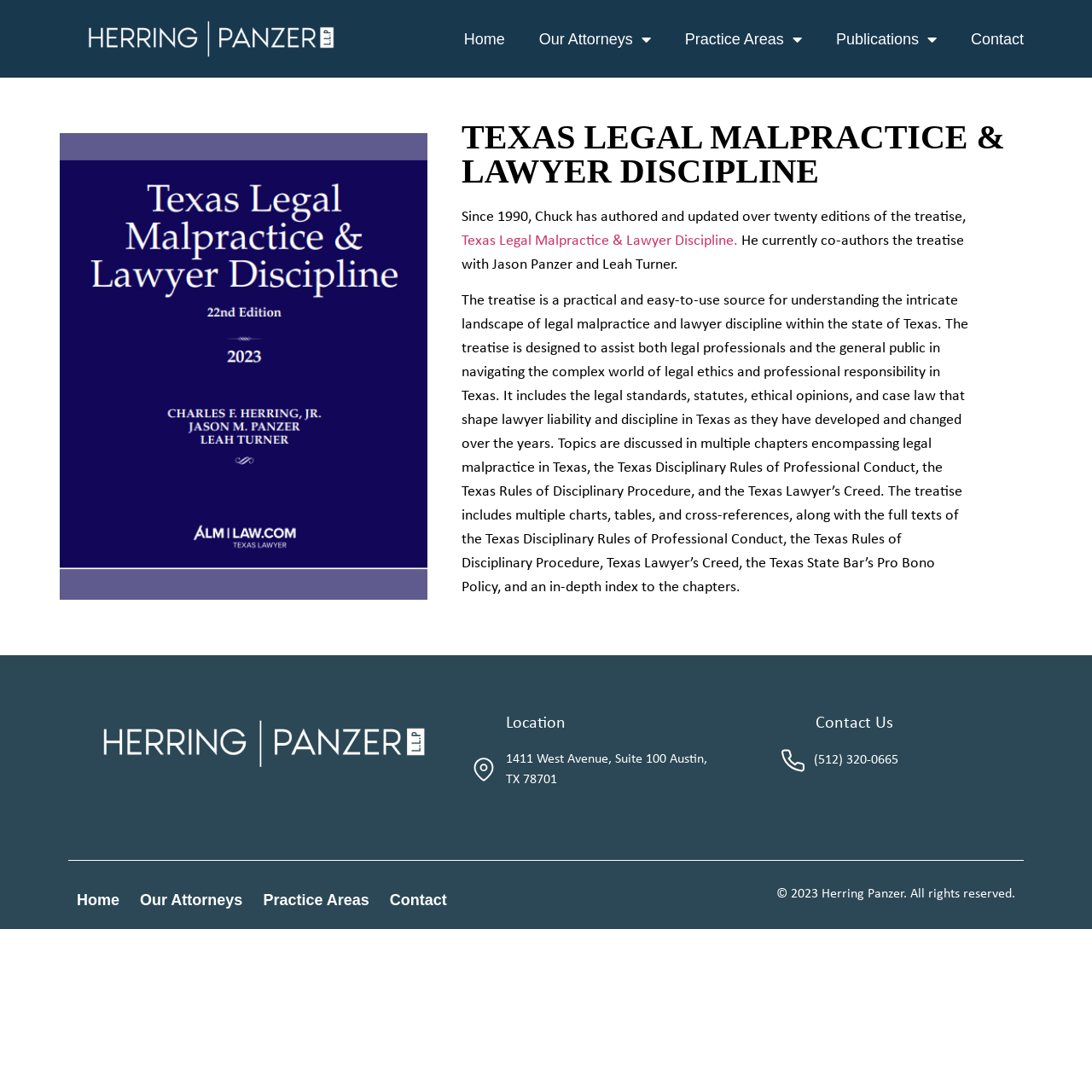Show the bounding box coordinates of the element that should be clicked to complete the task: "Click the 'Contact' link".

[0.889, 0.018, 0.937, 0.054]